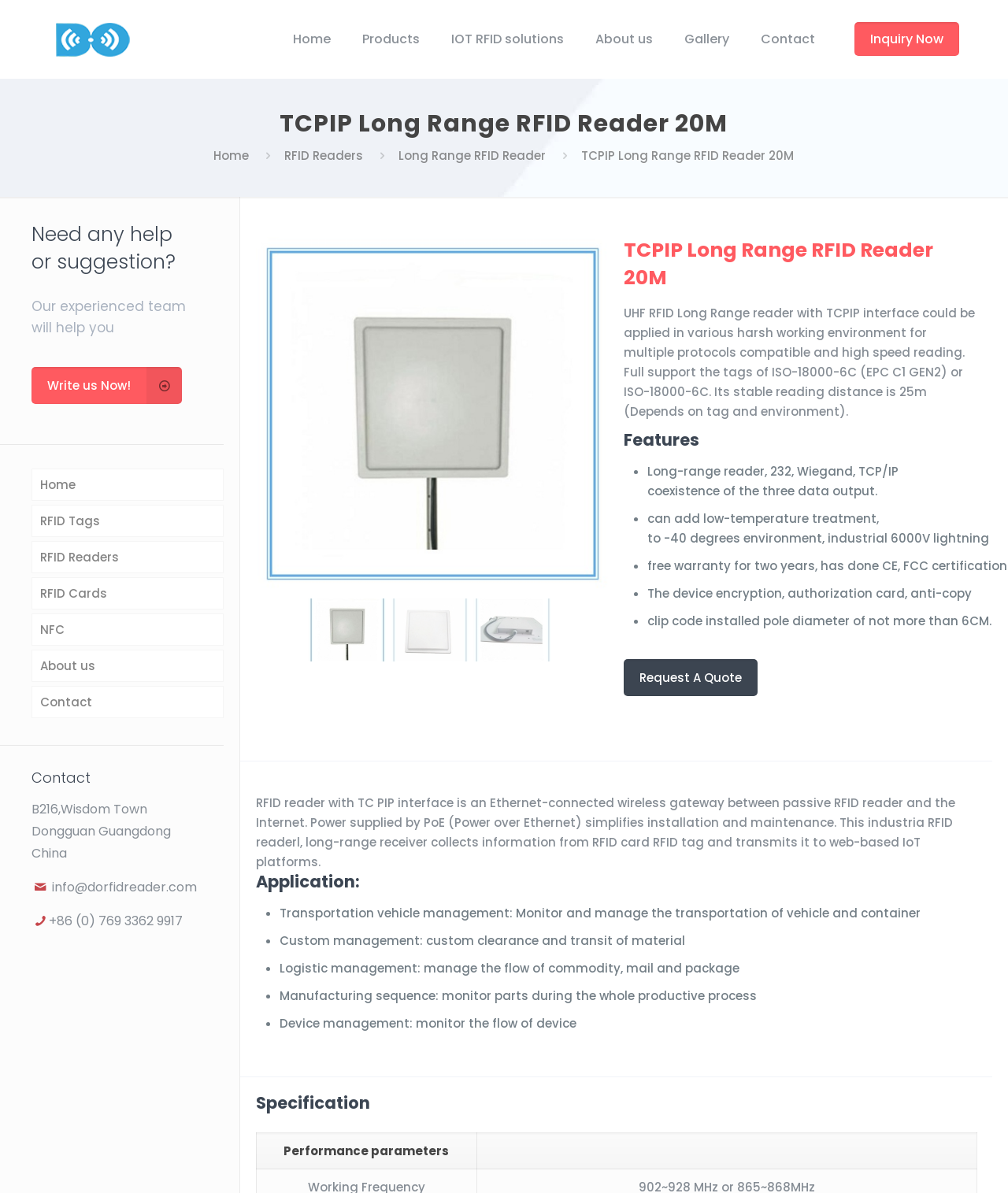Determine the bounding box coordinates of the region to click in order to accomplish the following instruction: "Click on the 'Inquiry Now' button". Provide the coordinates as four float numbers between 0 and 1, specifically [left, top, right, bottom].

[0.847, 0.018, 0.951, 0.047]